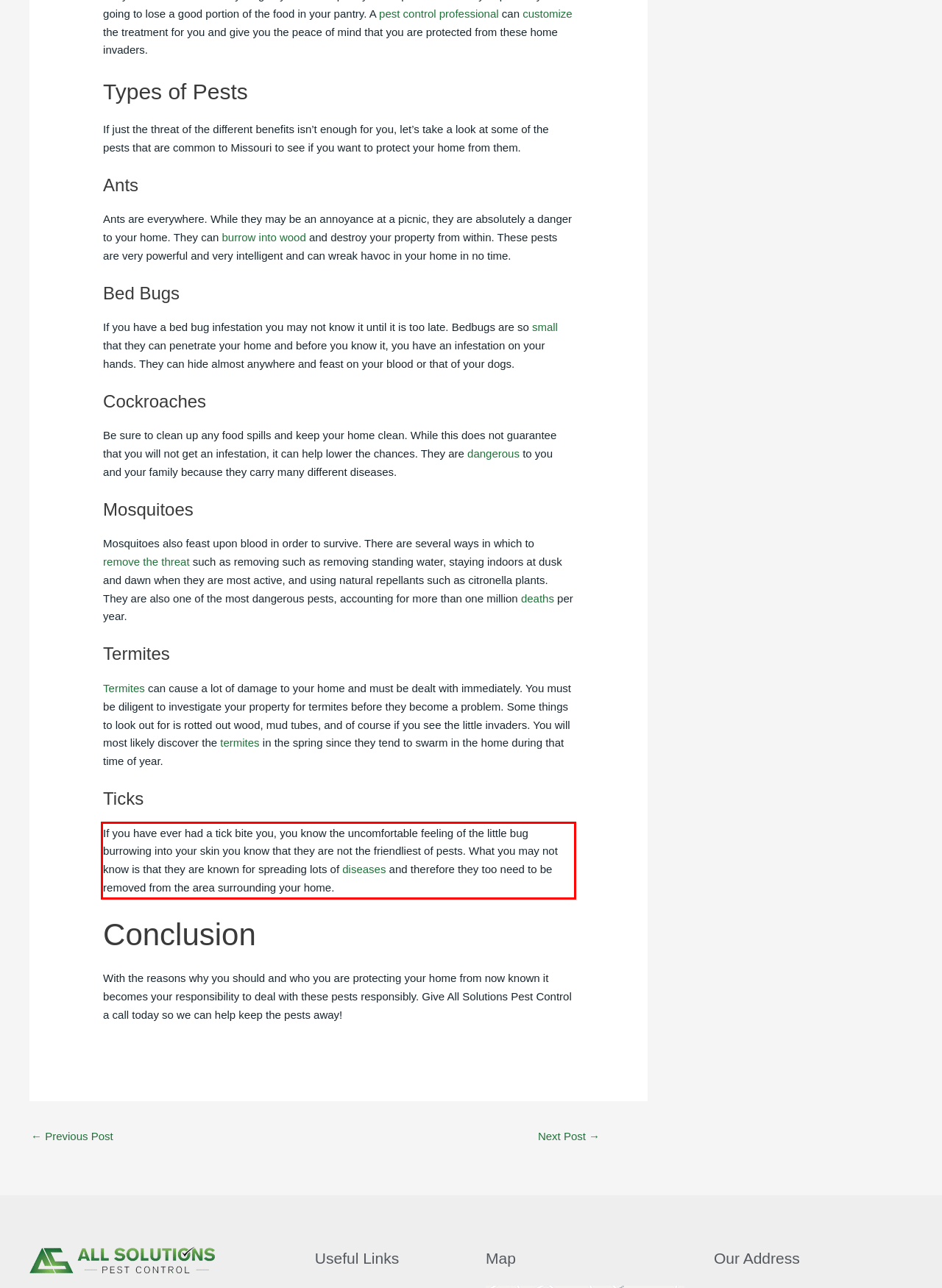Please look at the screenshot provided and find the red bounding box. Extract the text content contained within this bounding box.

If you have ever had a tick bite you, you know the uncomfortable feeling of the little bug burrowing into your skin you know that they are not the friendliest of pests. What you may not know is that they are known for spreading lots of diseases and therefore they too need to be removed from the area surrounding your home.